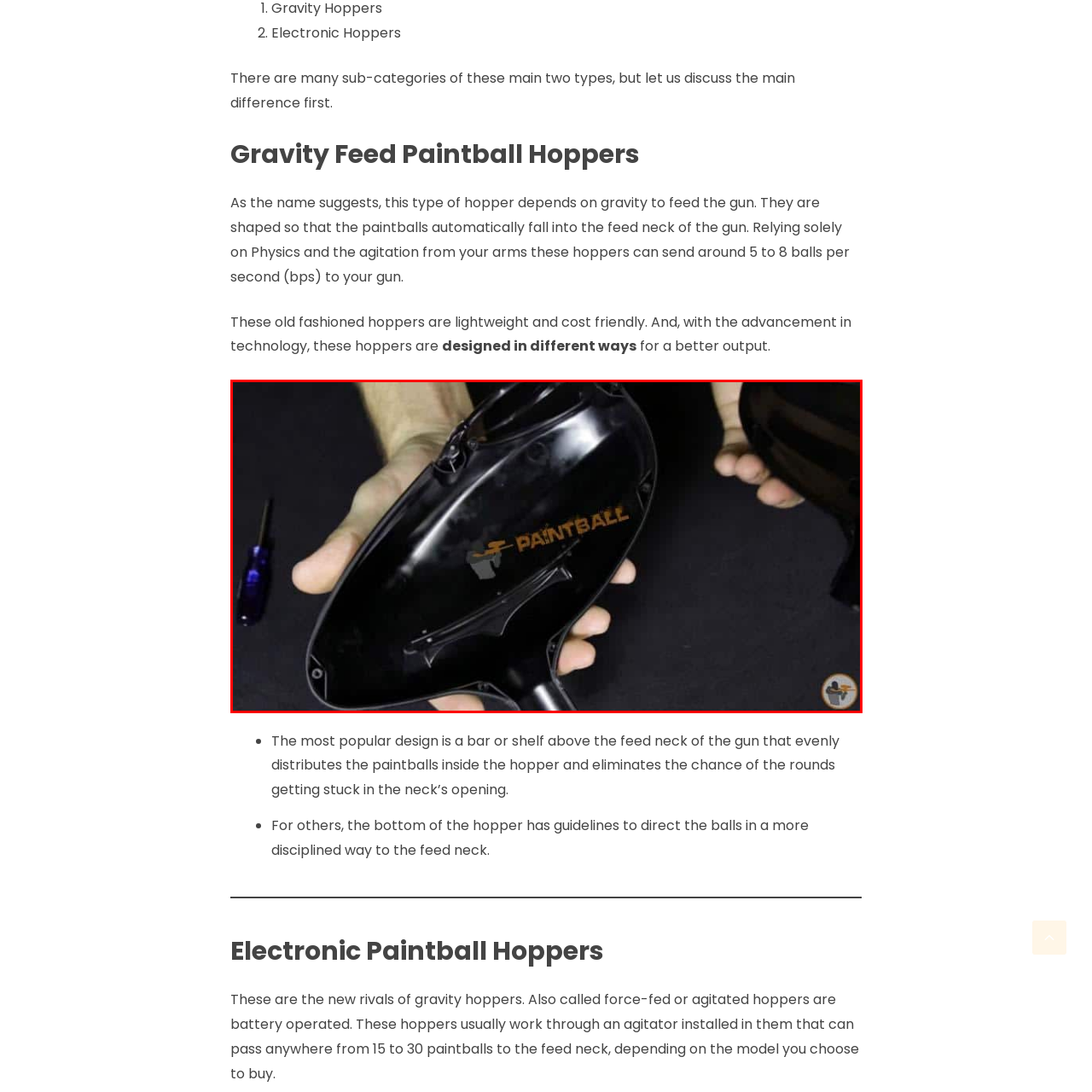Focus on the image marked by the red bounding box and offer an in-depth answer to the subsequent question based on the visual content: What is the purpose of the screwdriver in the image?

The screwdriver is present in the image, indicating that it may be used for maintenance or assembly of the gravity feed paintball hopper, but the exact purpose is not specified.